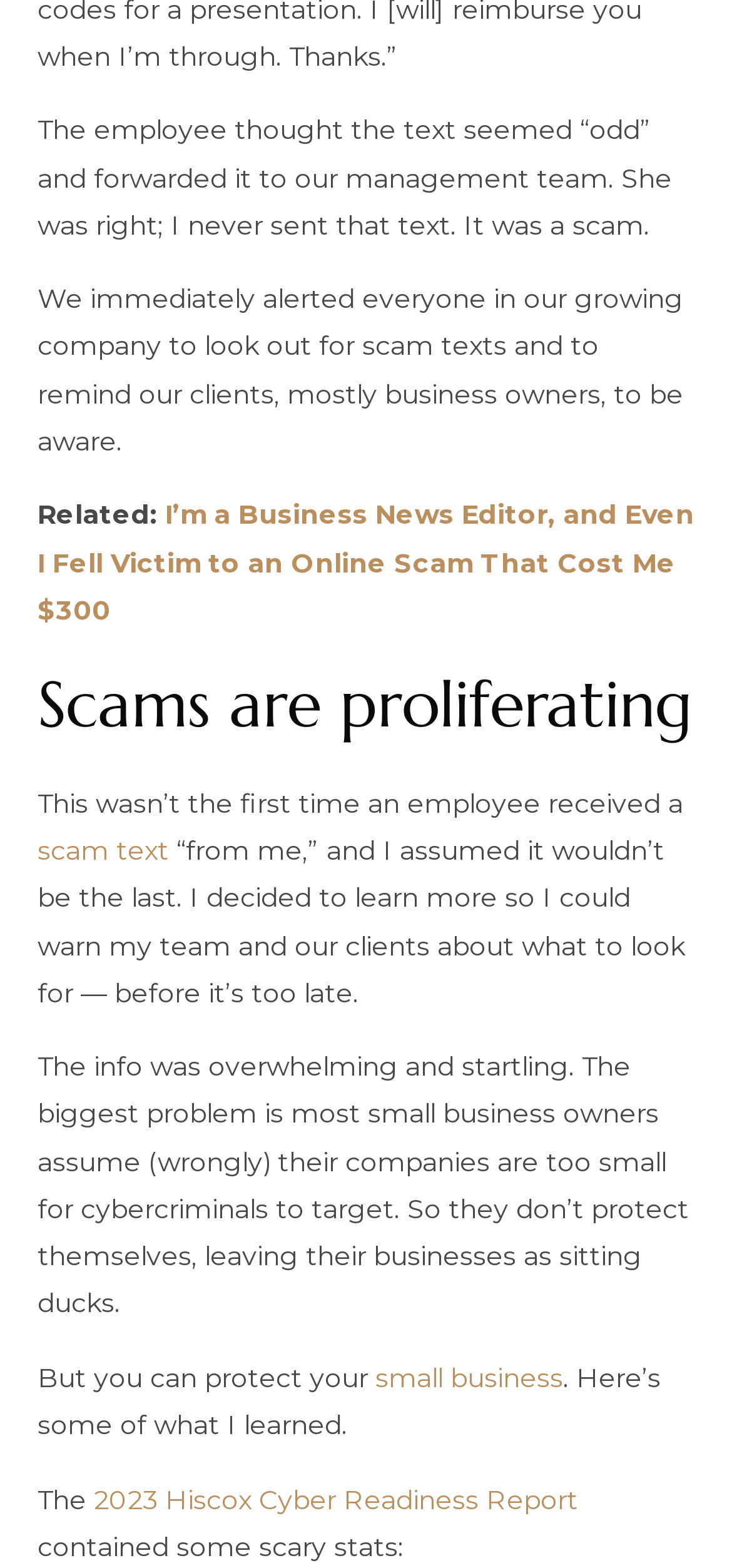What is the name of the report mentioned in the article?
Provide a detailed answer to the question, using the image to inform your response.

The article mentions a report that contains scary stats, which is identified as the '2023 Hiscox Cyber Readiness Report'.